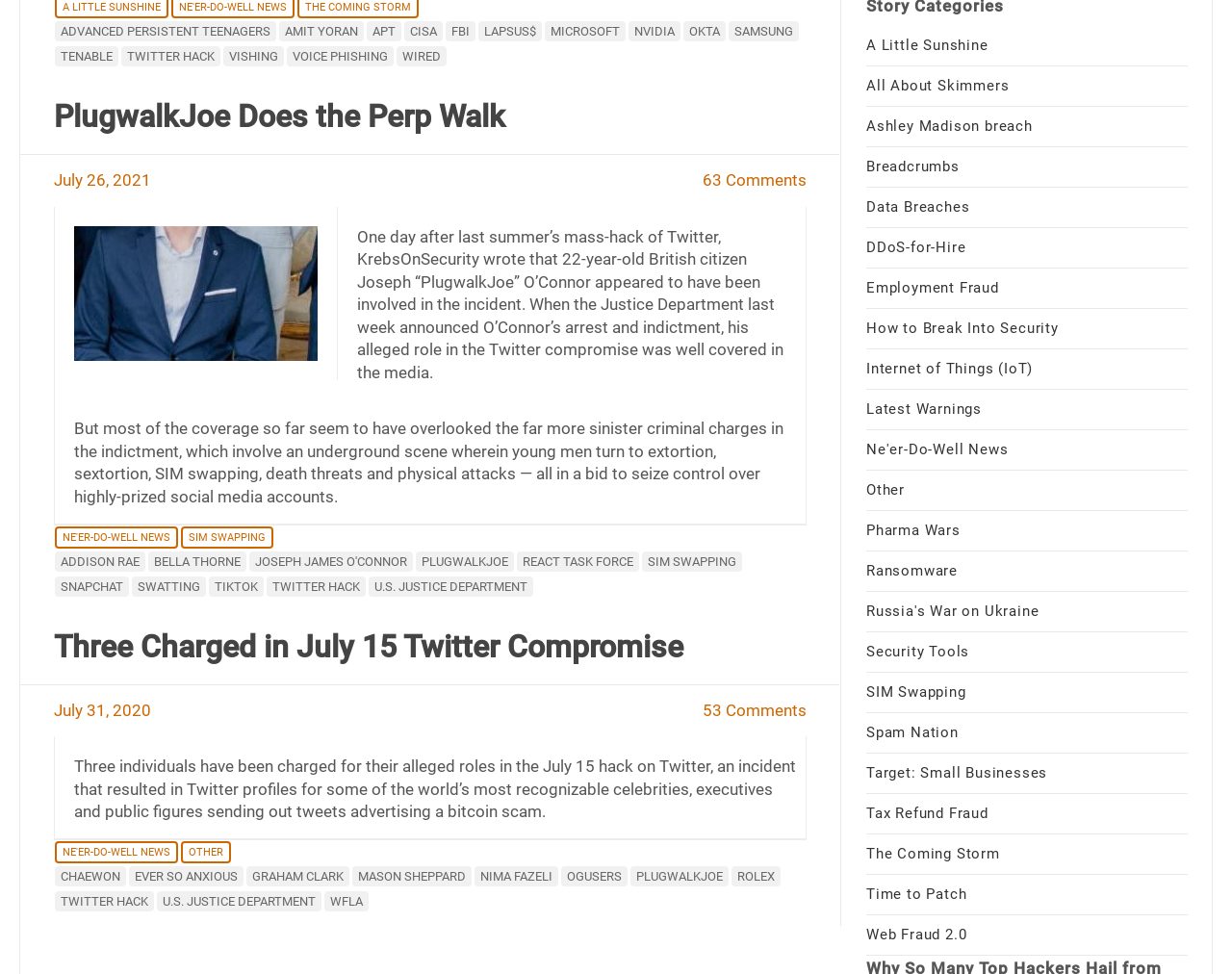What is the date of the first article?
Using the image provided, answer with just one word or phrase.

July 26, 2021